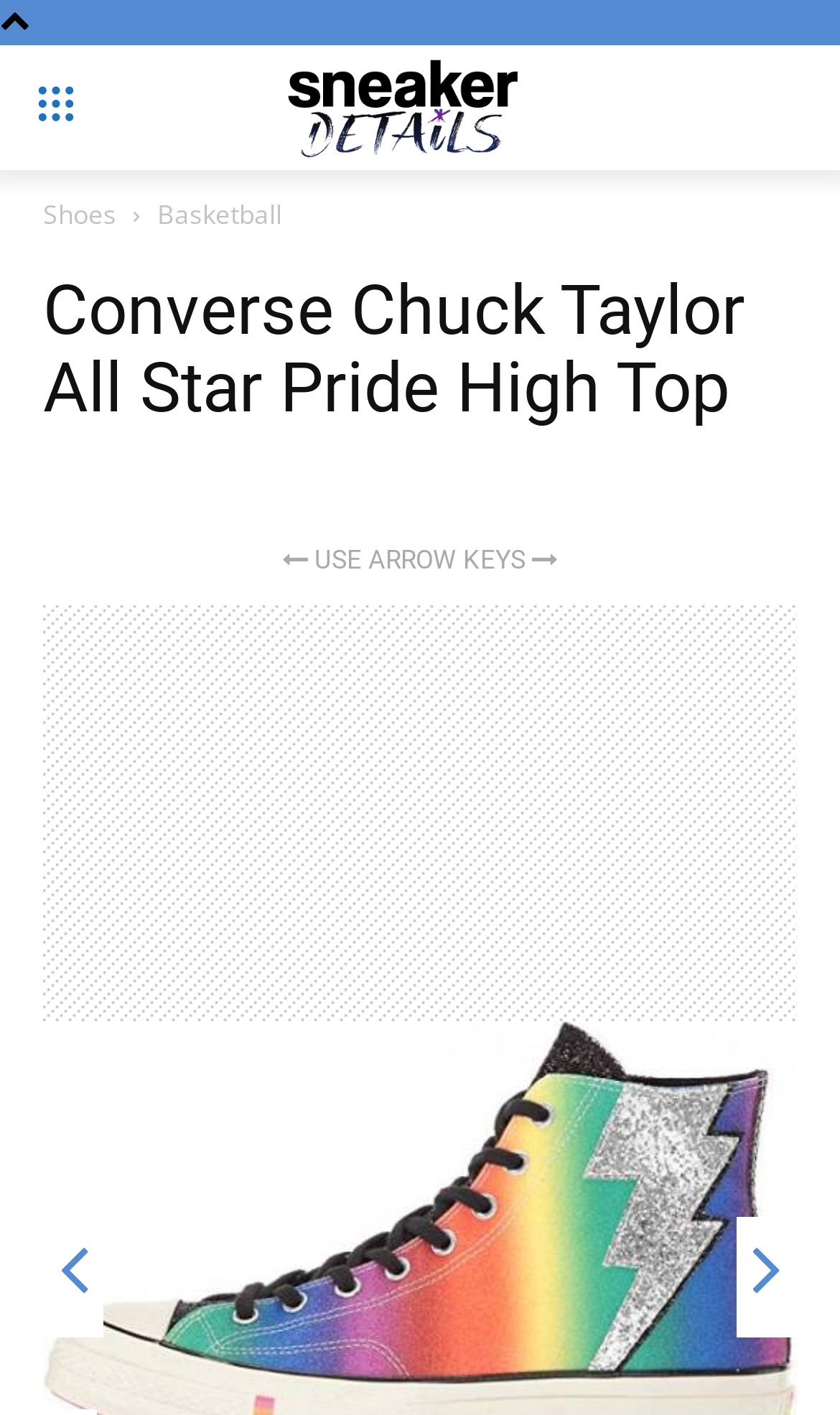How many navigation links are present at the top of the page?
Refer to the image and provide a detailed answer to the question.

I counted the number of navigation links by examining the elements [80] link 'Shoes' and [83] link 'Basketball' which are located at the top of the page.